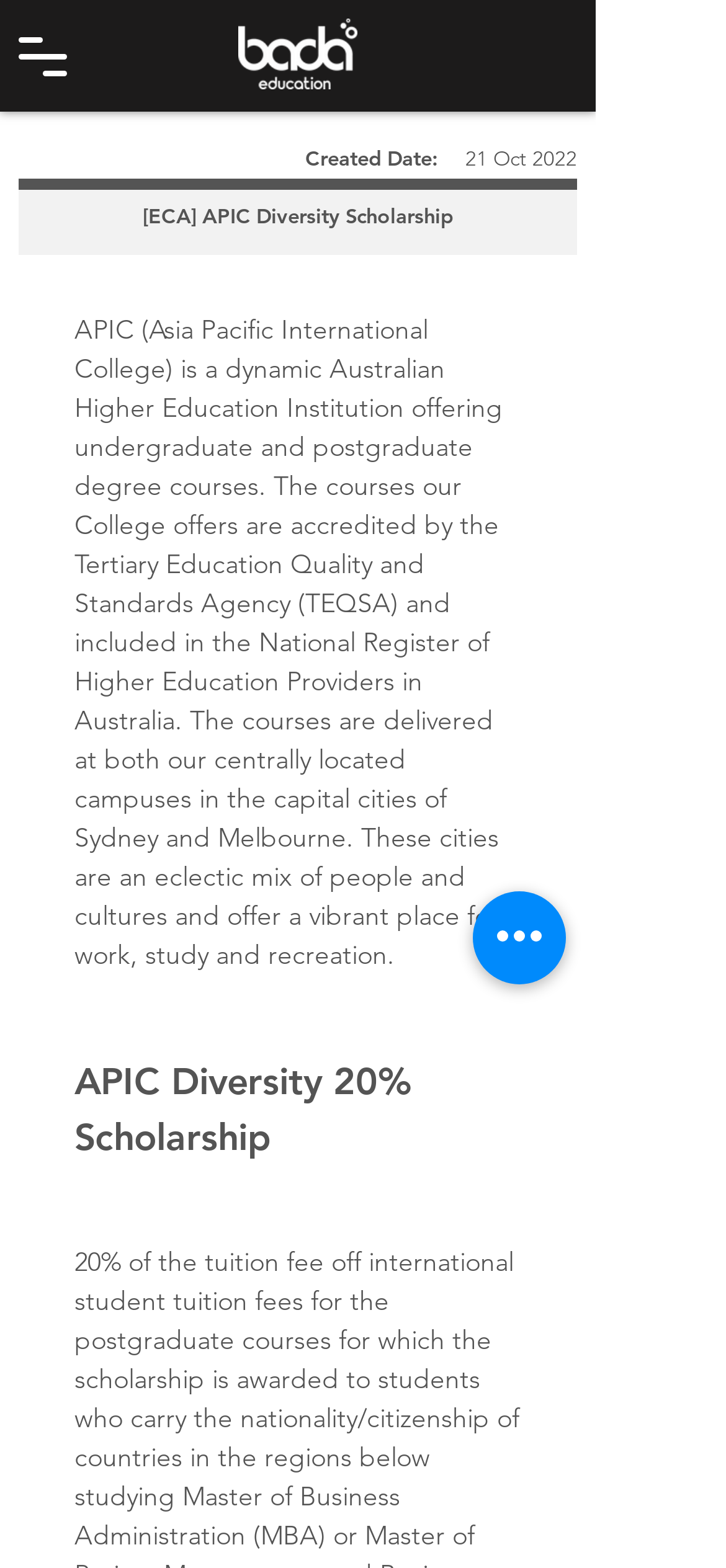What is the date mentioned on the webpage?
Using the image, elaborate on the answer with as much detail as possible.

The webpage mentions a created date of 21 Oct 2022, which is likely the date when the webpage or the scholarship was created or announced.